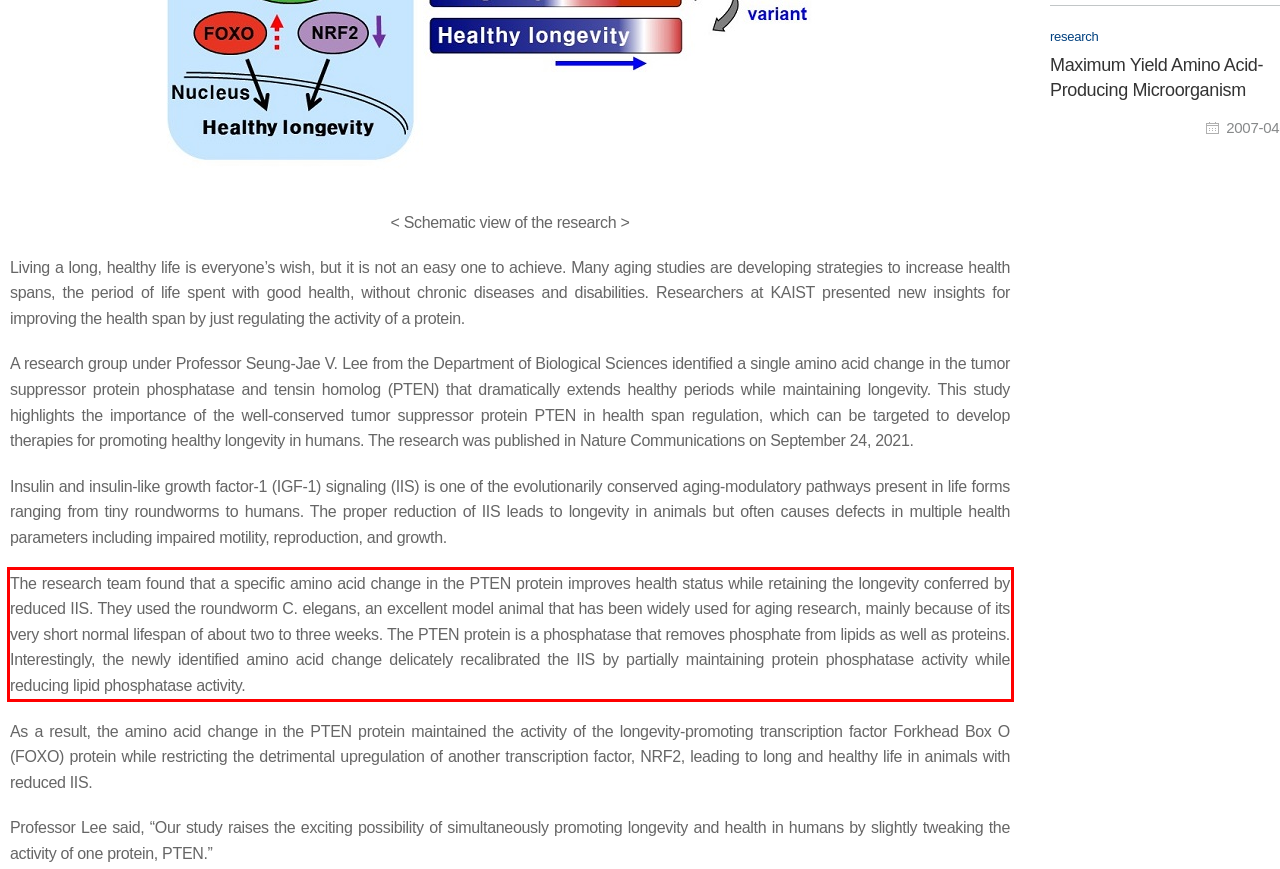Please perform OCR on the UI element surrounded by the red bounding box in the given webpage screenshot and extract its text content.

The research team found that a specific amino acid change in the PTEN protein improves health status while retaining the longevity conferred by reduced IIS. They used the roundworm C. elegans, an excellent model animal that has been widely used for aging research, mainly because of its very short normal lifespan of about two to three weeks. The PTEN protein is a phosphatase that removes phosphate from lipids as well as proteins. Interestingly, the newly identified amino acid change delicately recalibrated the IIS by partially maintaining protein phosphatase activity while reducing lipid phosphatase activity.